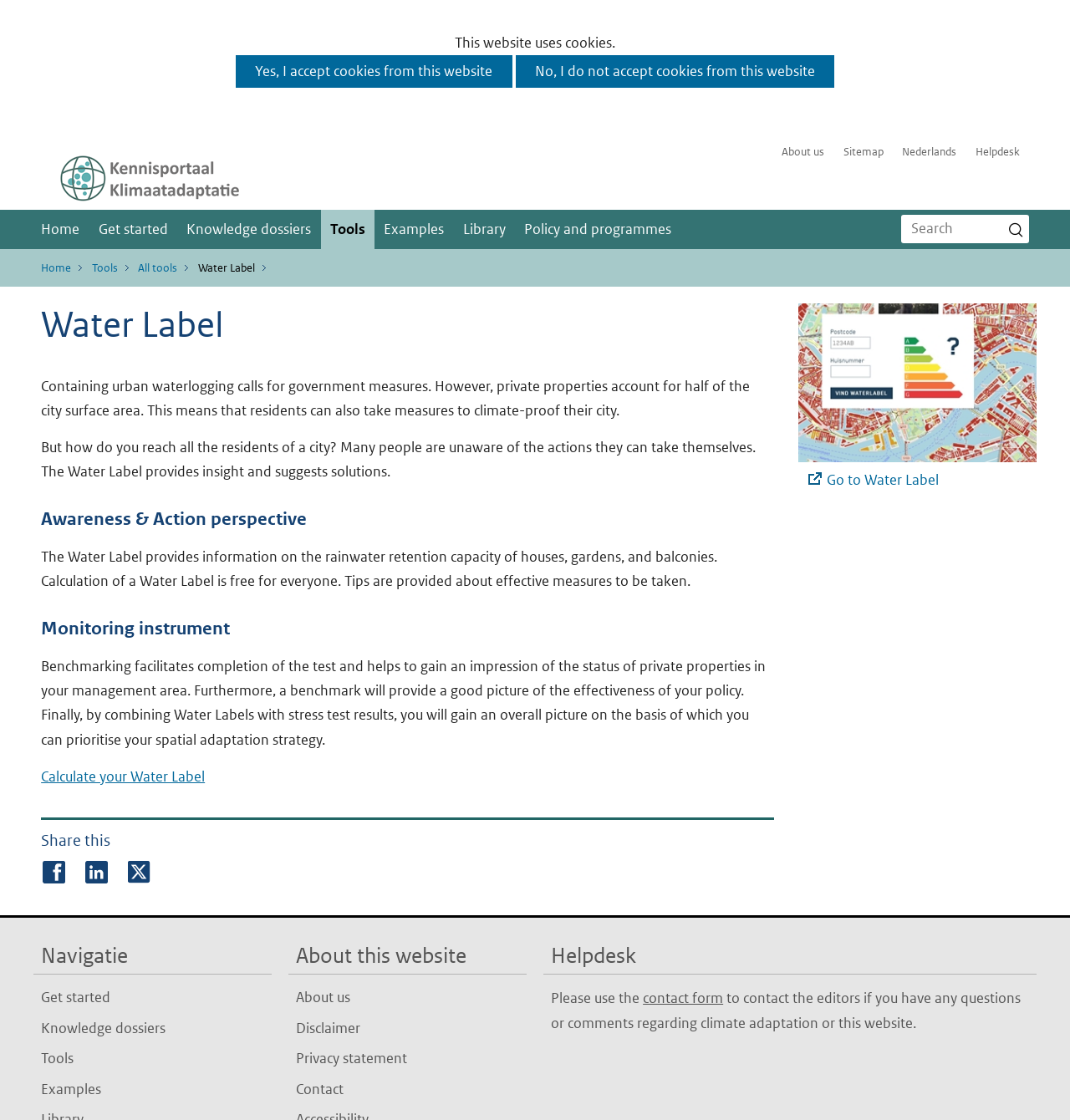Extract the bounding box coordinates of the UI element described by: "About us". The coordinates should include four float numbers ranging from 0 to 1, e.g., [left, top, right, bottom].

[0.277, 0.882, 0.327, 0.899]